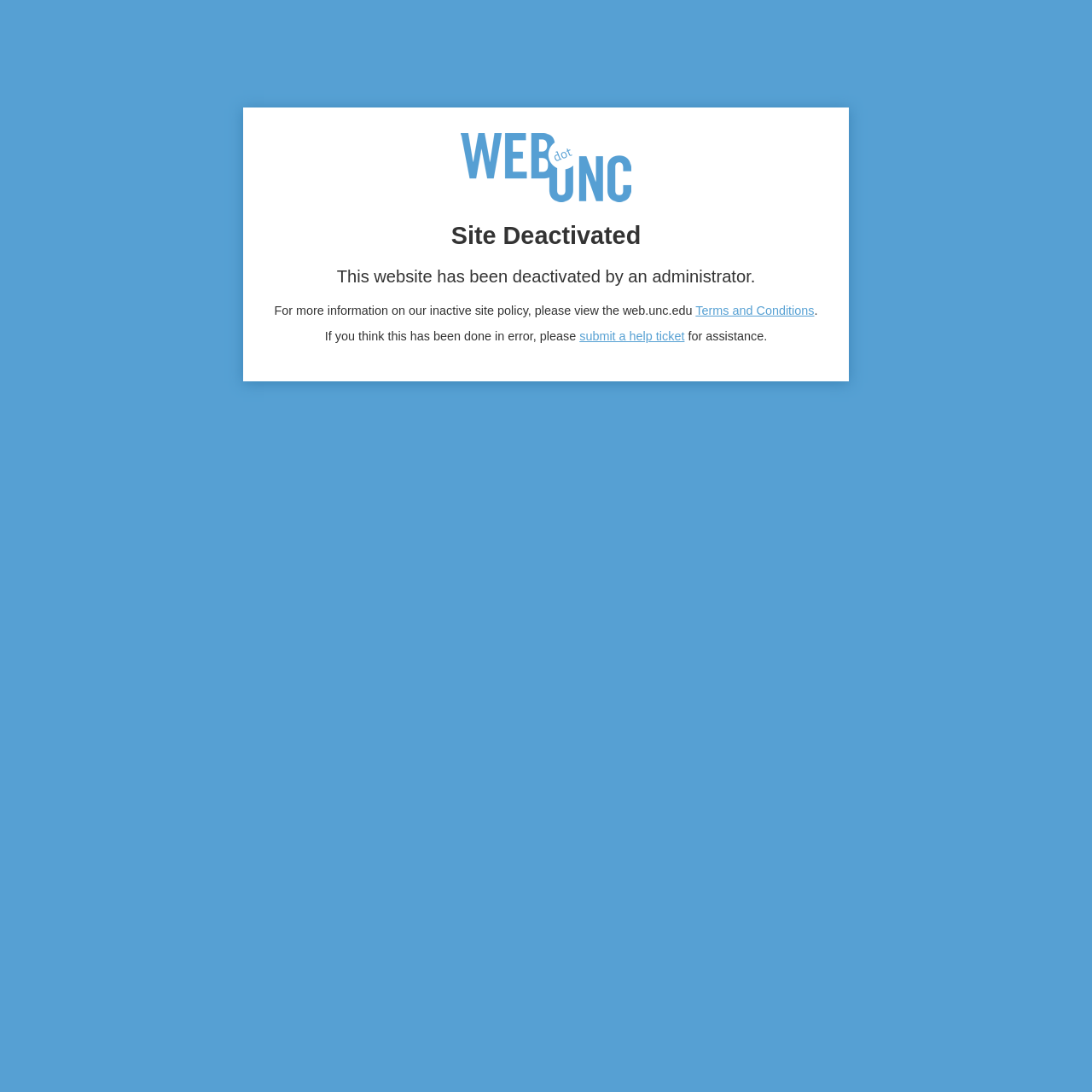Construct a comprehensive caption that outlines the webpage's structure and content.

The webpage appears to be a maintenance page for the University of North Carolina at Chapel Hill website. At the top, there is a university logo, an image that takes up about a quarter of the screen width, positioned slightly above the center of the page. 

Below the logo, a prominent heading "Site Deactivated" is displayed, spanning about half of the screen width. 

Underneath the heading, a paragraph of text explains that the website has been deactivated by an administrator, taking up about a third of the screen width. 

Following this, another line of text provides information on the university's inactive site policy, with a link to "Terms and Conditions" on the right side of the text. 

The next line of text starts with "If you think this has been done in error, please" and is followed by a link to "submit a help ticket" on the right side, with the text "for assistance" completing the sentence.